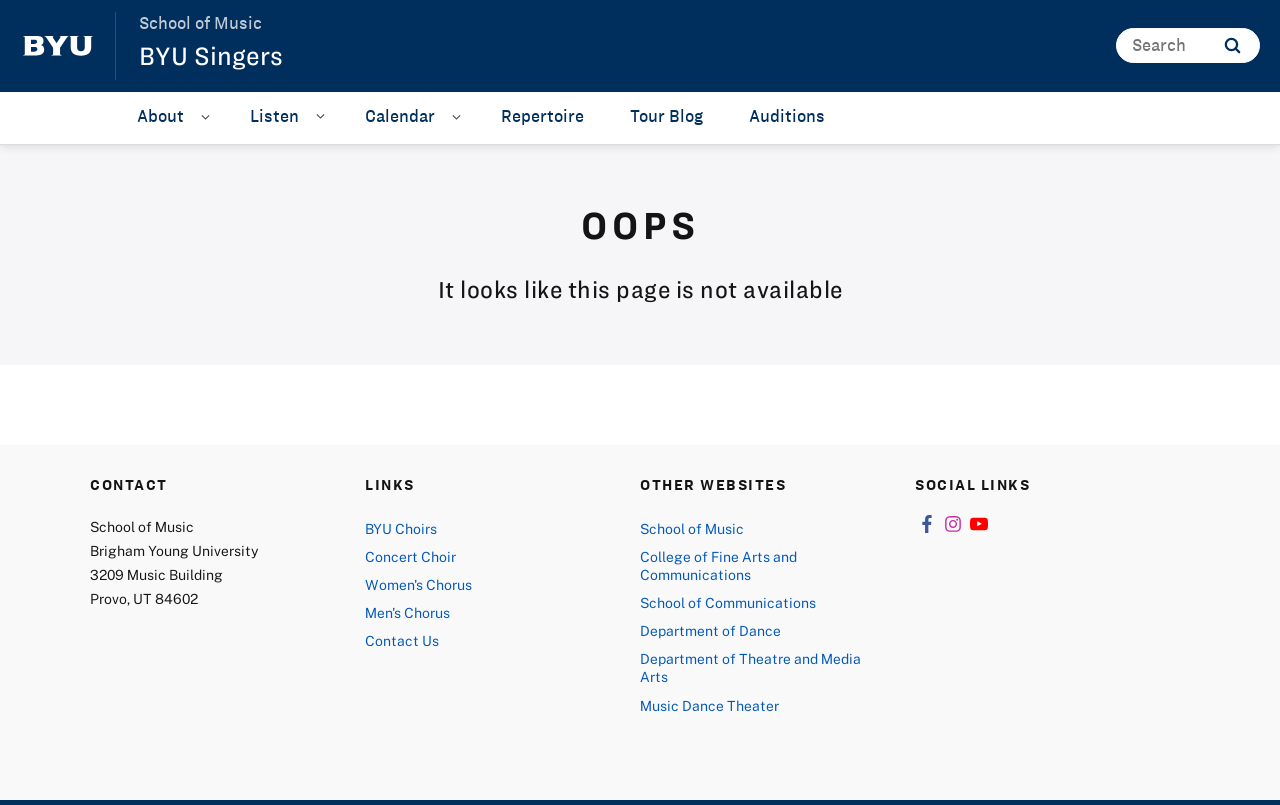Answer the question in a single word or phrase:
What social media platforms are linked on the webpage?

Facebook, Instagram, YouTube